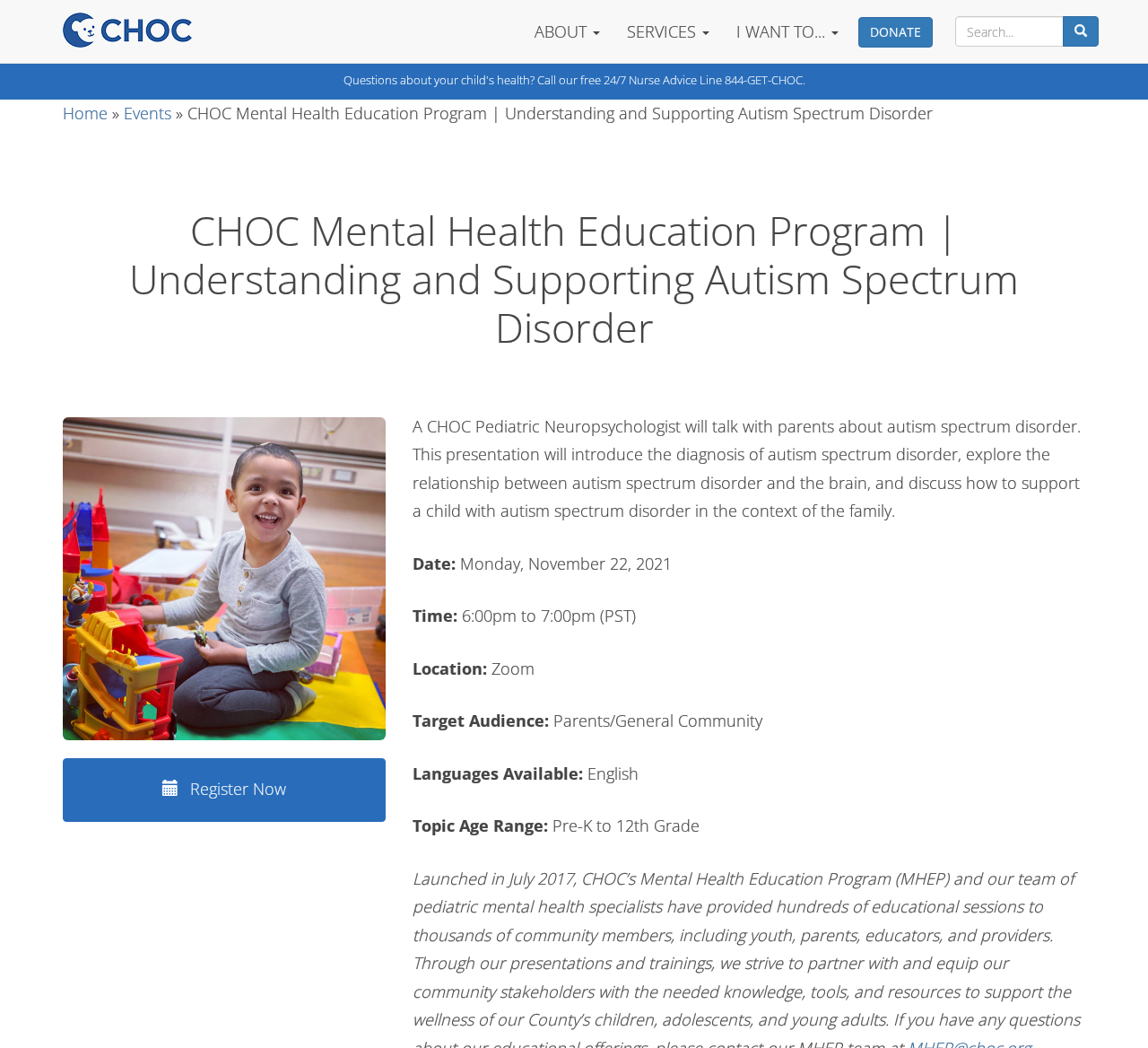What is the language available for the presentation?
Answer the question with a single word or phrase derived from the image.

English